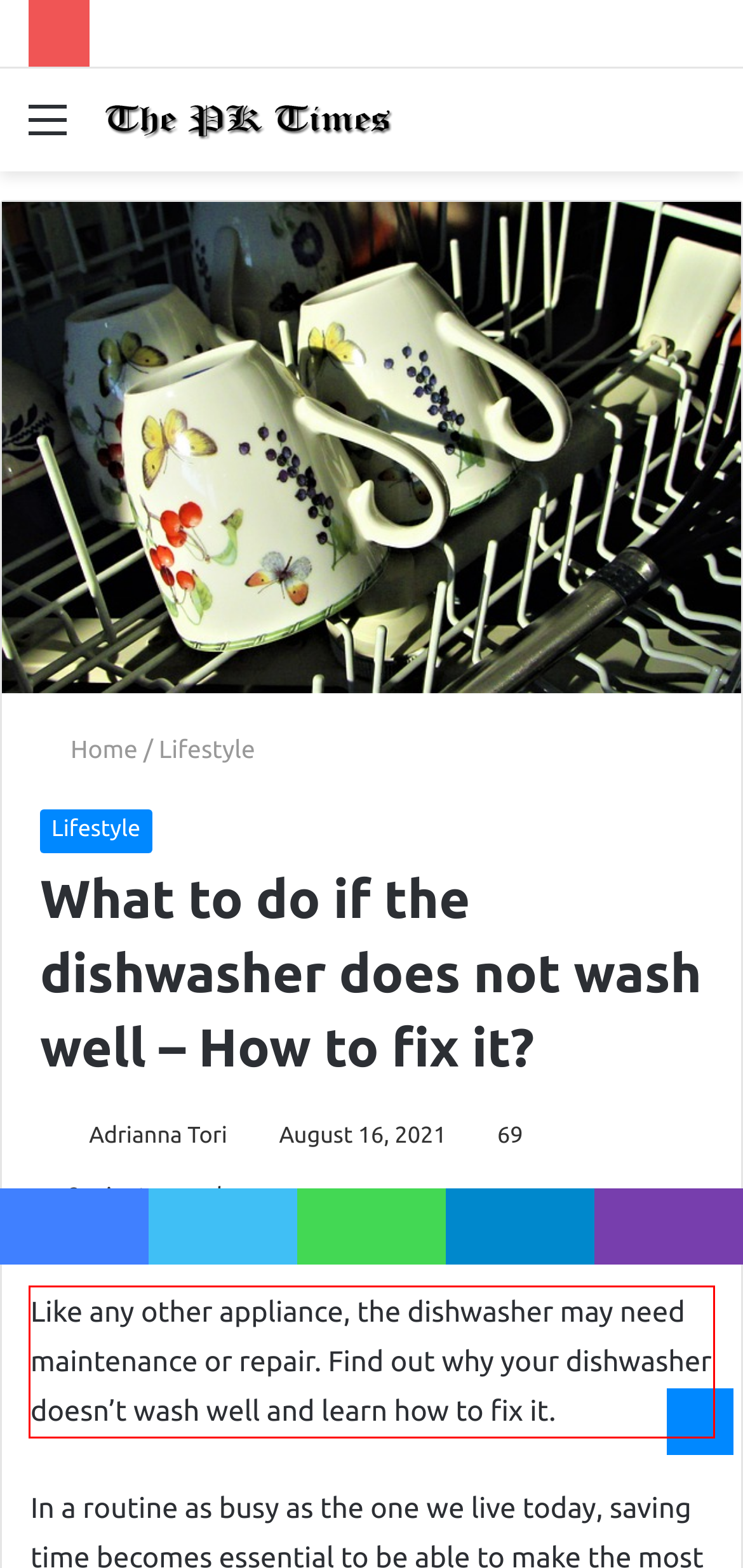Please look at the webpage screenshot and extract the text enclosed by the red bounding box.

Like any other appliance, the dishwasher may need maintenance or repair. Find out why your dishwasher doesn’t wash well and learn how to fix it.